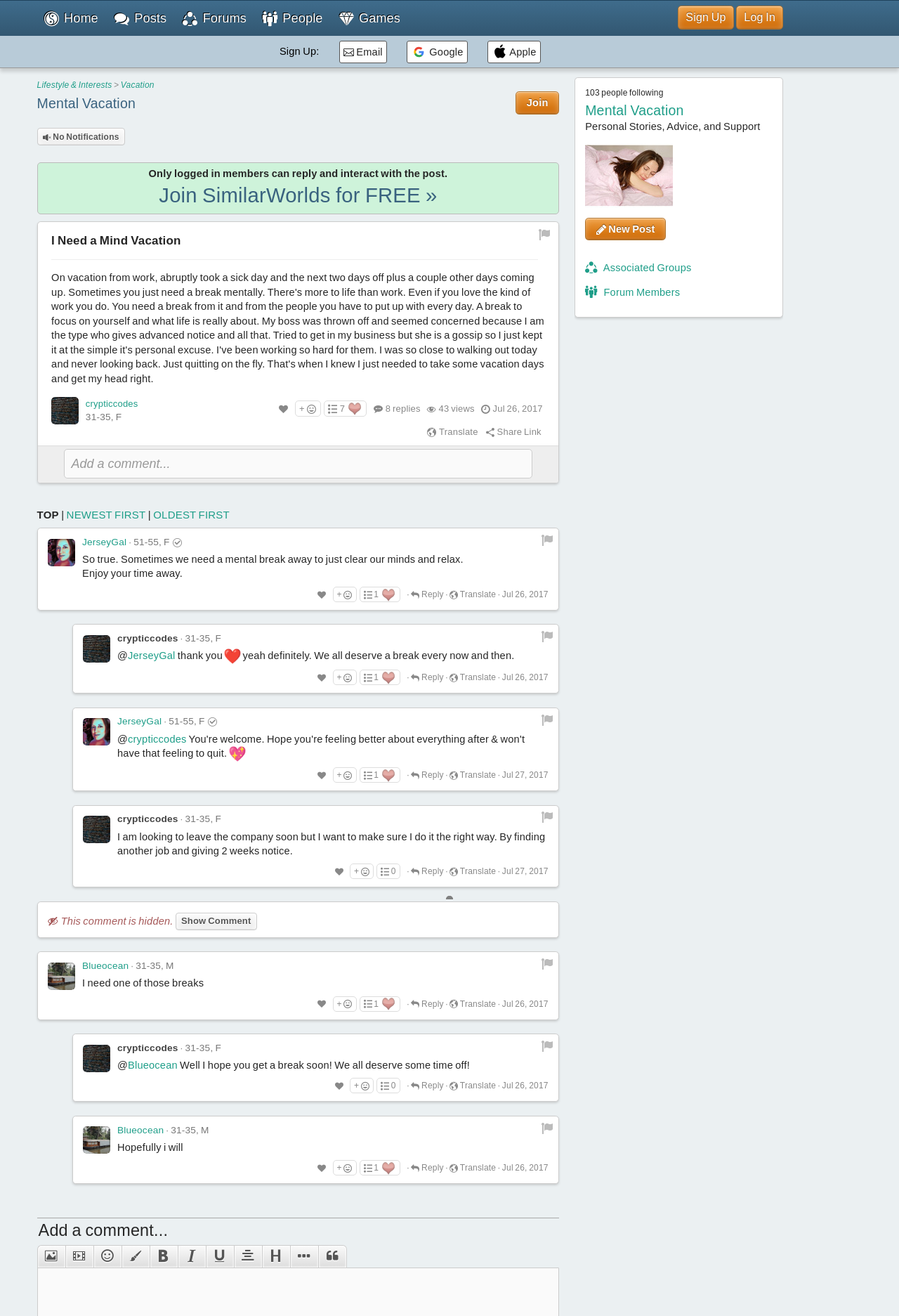Extract the bounding box coordinates of the UI element described by: "title="Separator"". The coordinates should include four float numbers ranging from 0 to 1, e.g., [left, top, right, bottom].

[0.322, 0.946, 0.354, 0.964]